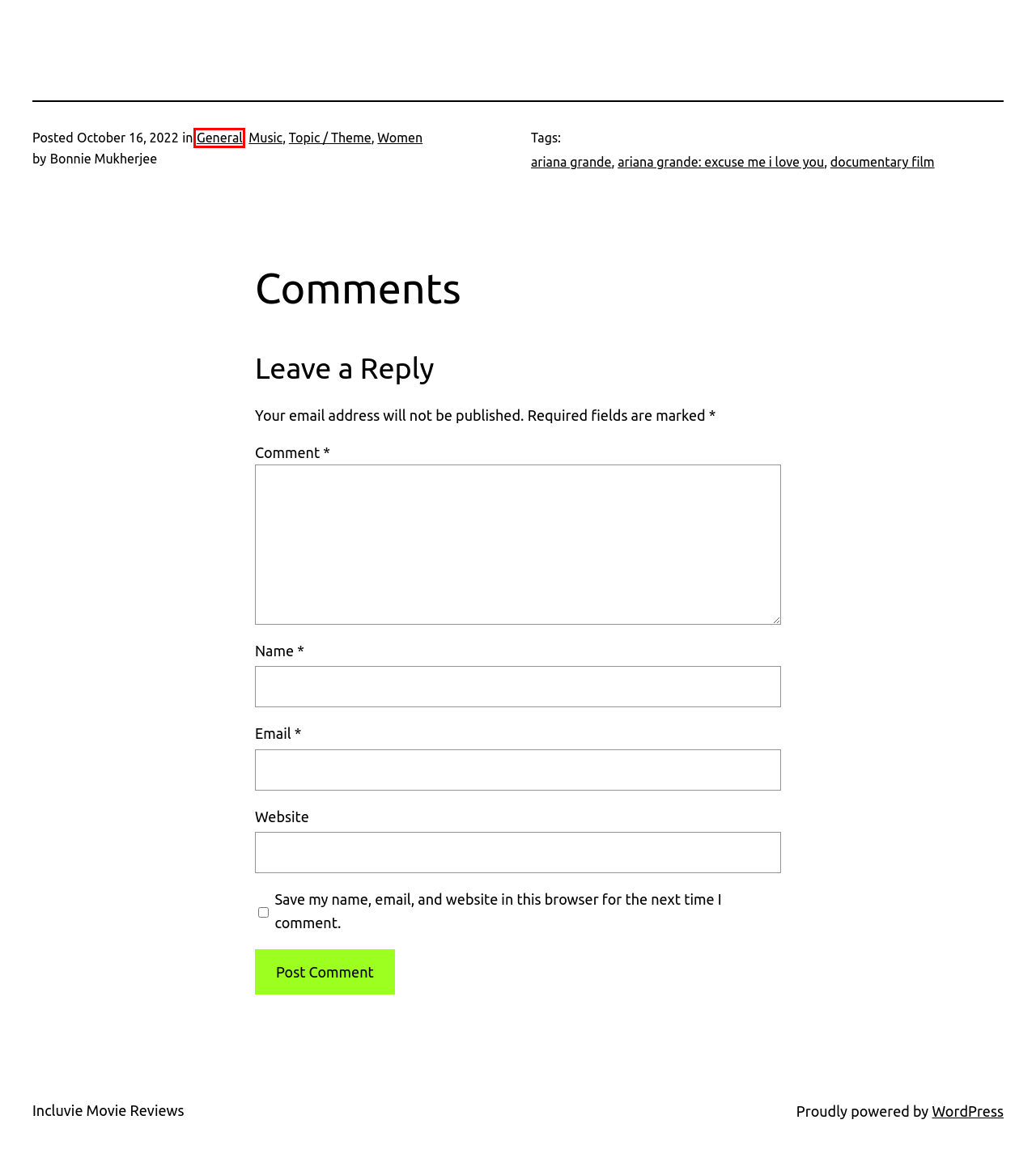You are looking at a webpage screenshot with a red bounding box around an element. Pick the description that best matches the new webpage after interacting with the element in the red bounding box. The possible descriptions are:
A. documentary film – Incluvie Movie Reviews
B. Topic / Theme – Incluvie Movie Reviews
C. Blog Tool, Publishing Platform, and CMS – WordPress.org
D. Music – Incluvie Movie Reviews
E. ariana grande: excuse me i love you – Incluvie Movie Reviews
F. ariana grande – Incluvie Movie Reviews
G. General – Incluvie Movie Reviews
H. Incluvie Movie Reviews – Read about diversity in film

G